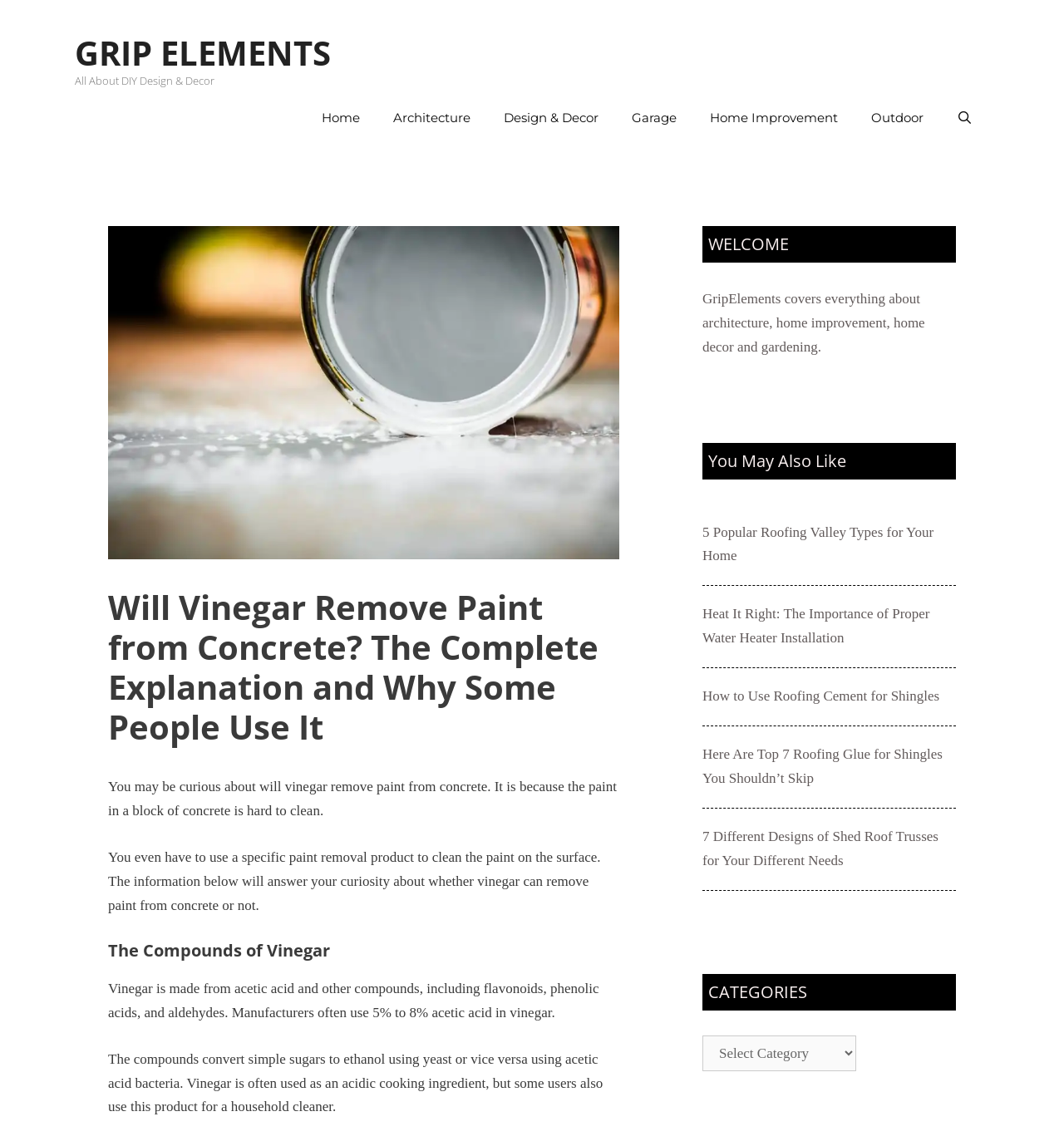Please determine the bounding box coordinates of the element to click on in order to accomplish the following task: "Click on 'Legal Notice and Terms of Use'". Ensure the coordinates are four float numbers ranging from 0 to 1, i.e., [left, top, right, bottom].

None